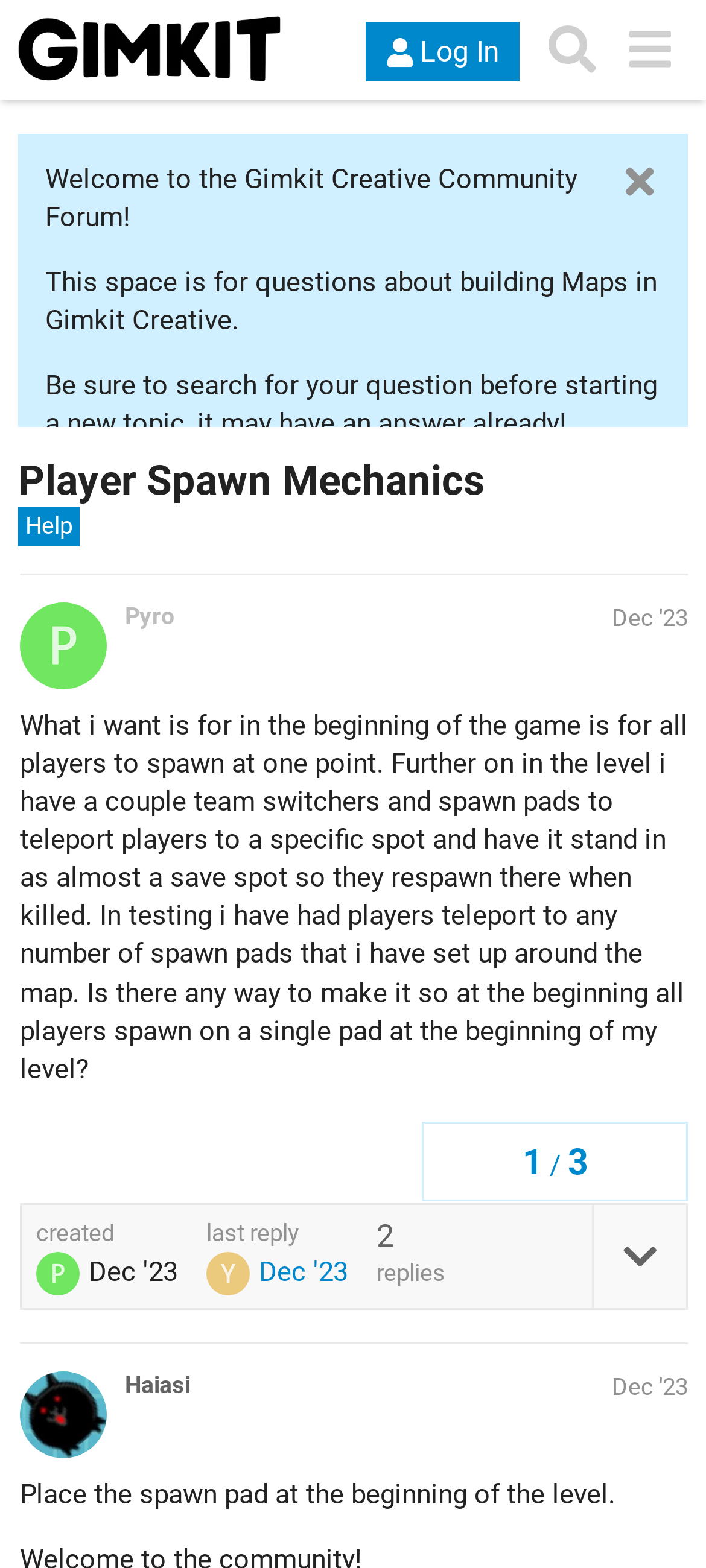Find the UI element described as: "parent_node: Dec '23" and predict its bounding box coordinates. Ensure the coordinates are four float numbers between 0 and 1, [left, top, right, bottom].

[0.292, 0.8, 0.366, 0.821]